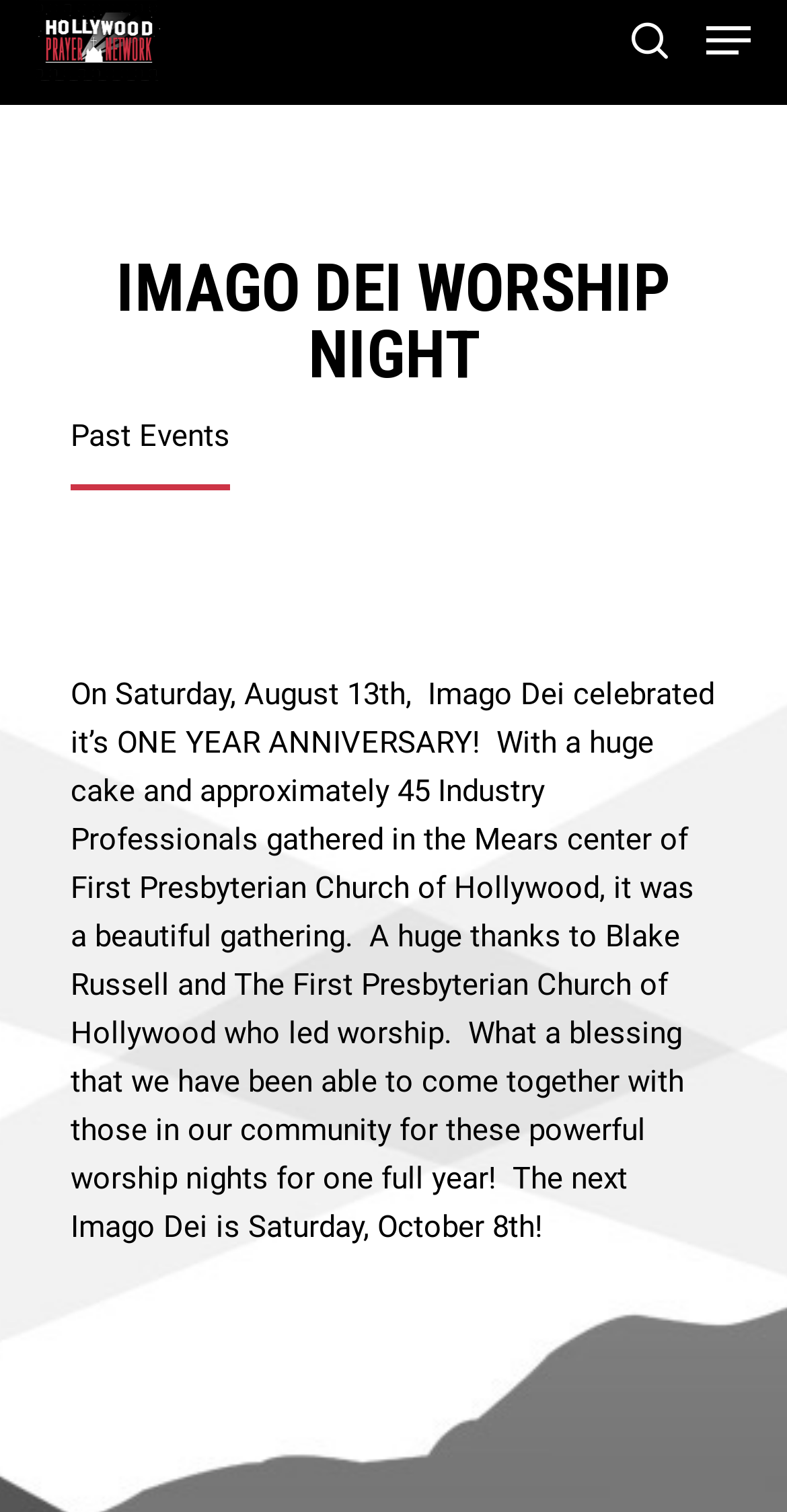Who led worship at the event?
Kindly answer the question with as much detail as you can.

The article section mentions that a huge thanks to Blake Russell and The First Presbyterian Church of Hollywood who led worship at the event.